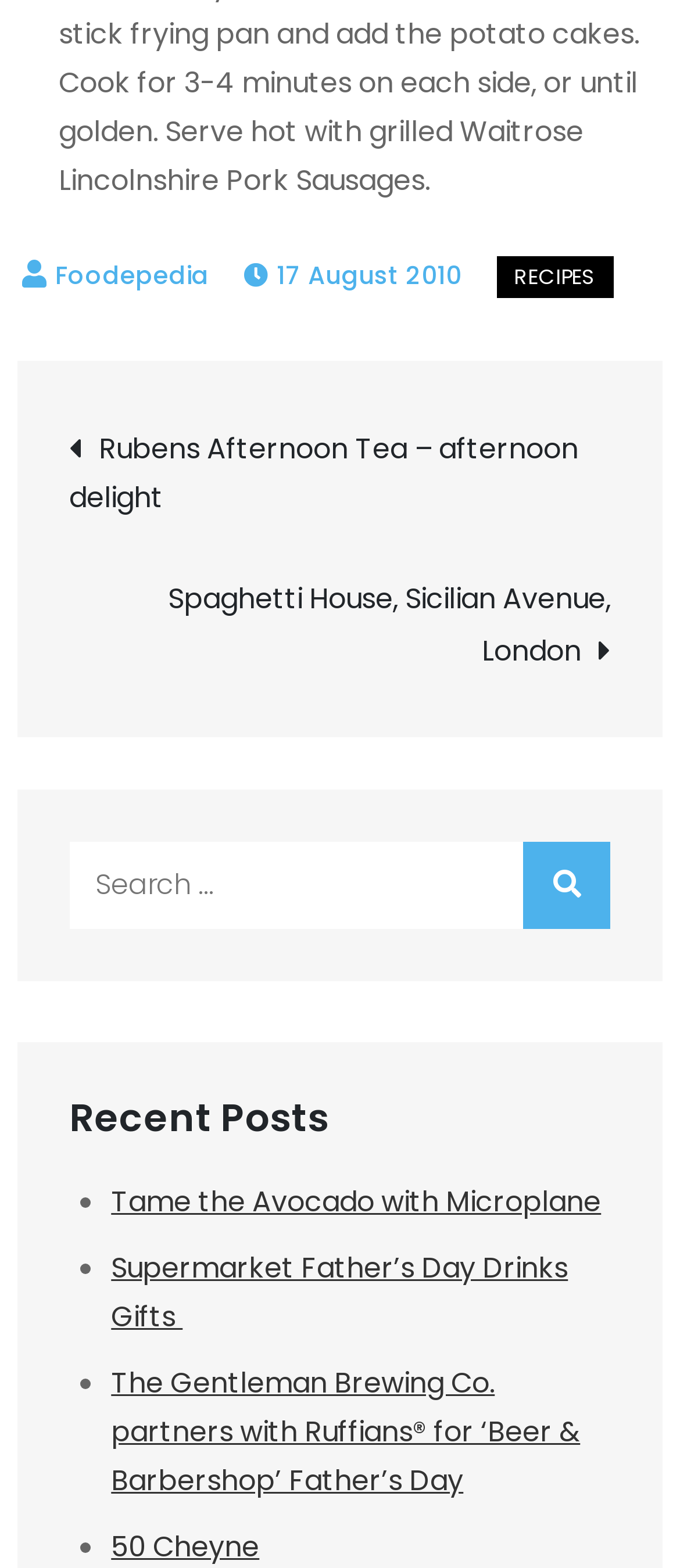Locate the bounding box coordinates of the element I should click to achieve the following instruction: "Click on the 'Foodepedia' link".

[0.081, 0.164, 0.307, 0.186]